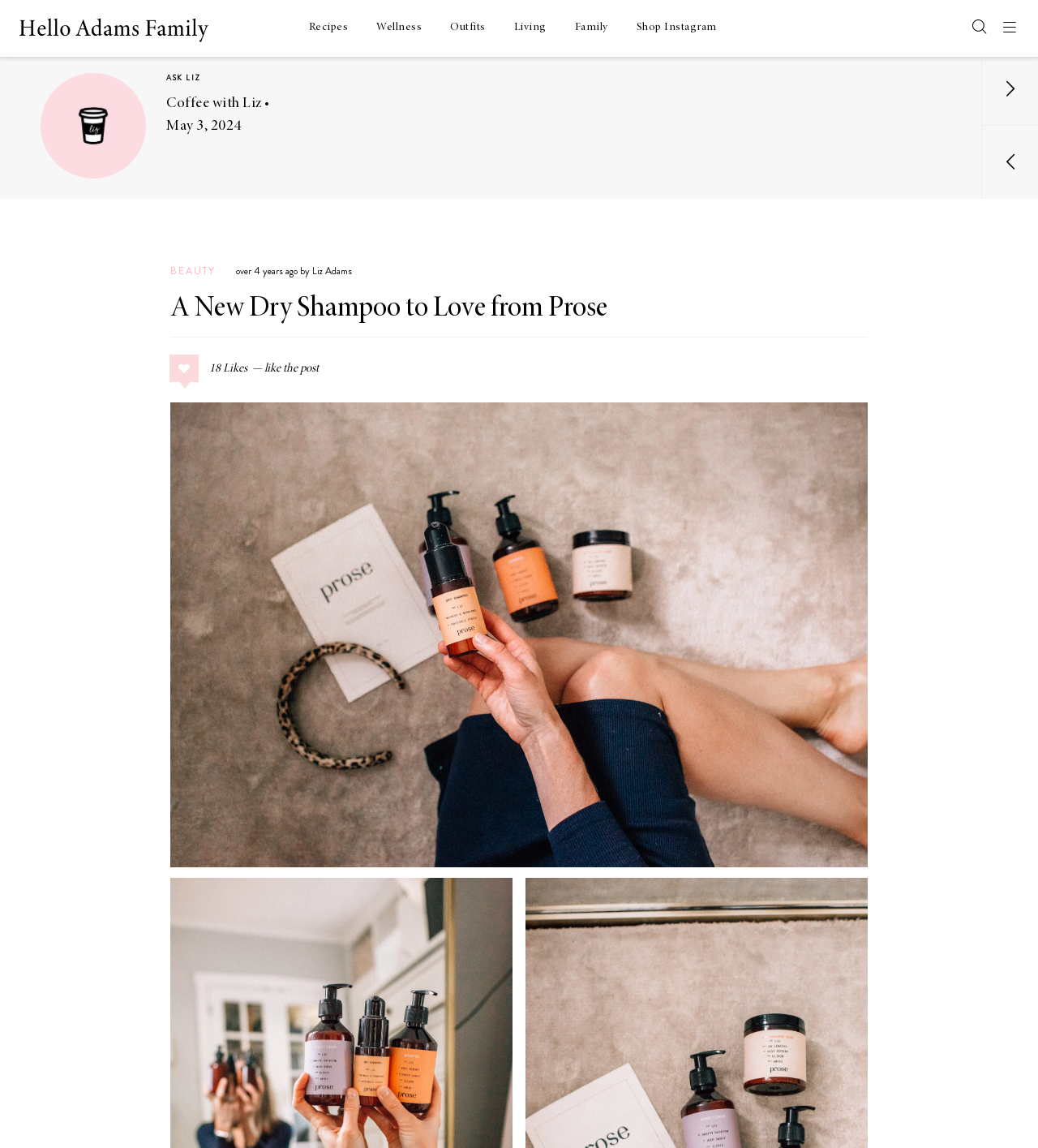What is the topic of the section below the first blog post?
Answer the question using a single word or phrase, according to the image.

ASK LIZ